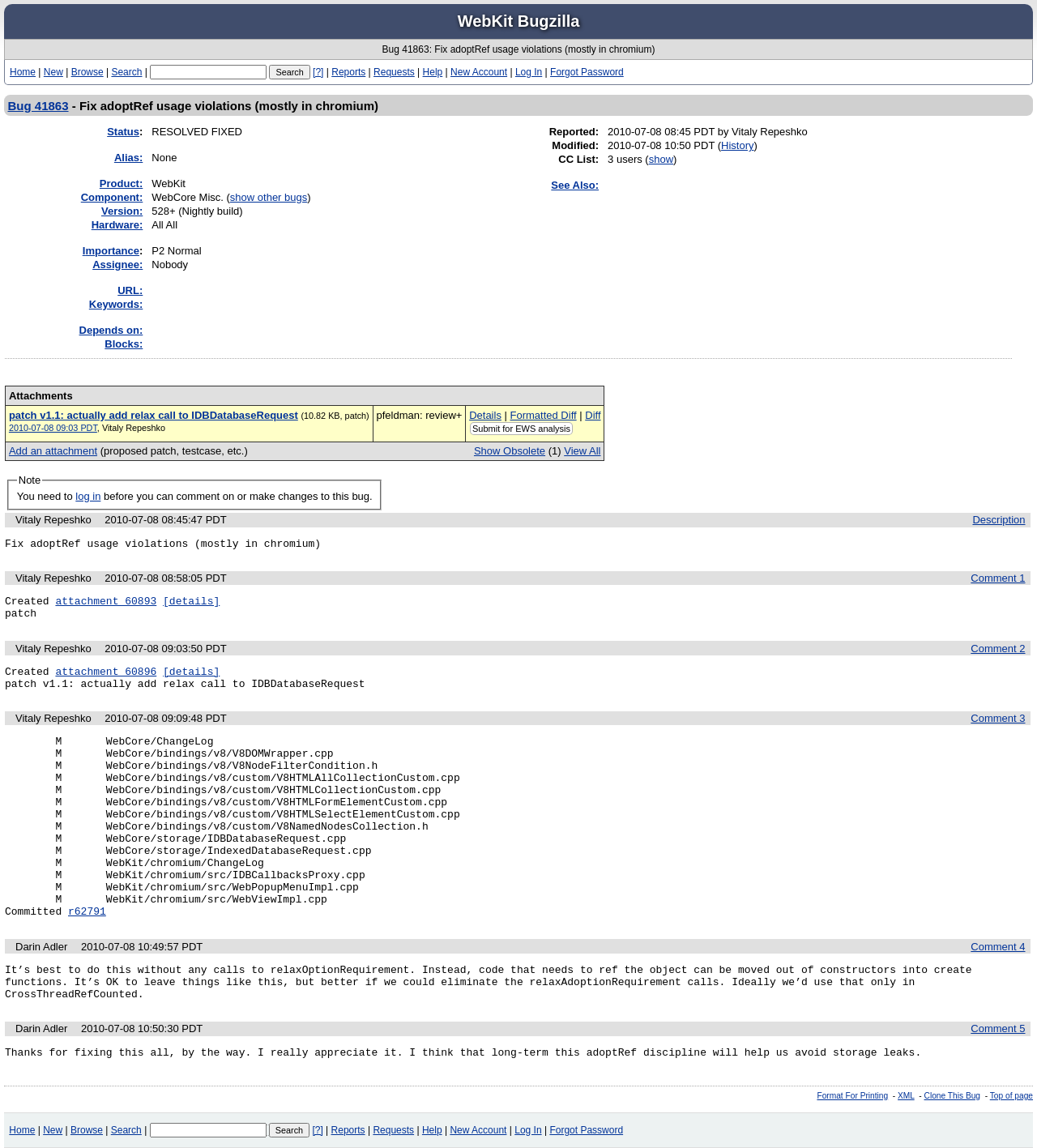Find the bounding box coordinates of the element's region that should be clicked in order to follow the given instruction: "View reports". The coordinates should consist of four float numbers between 0 and 1, i.e., [left, top, right, bottom].

[0.32, 0.058, 0.353, 0.068]